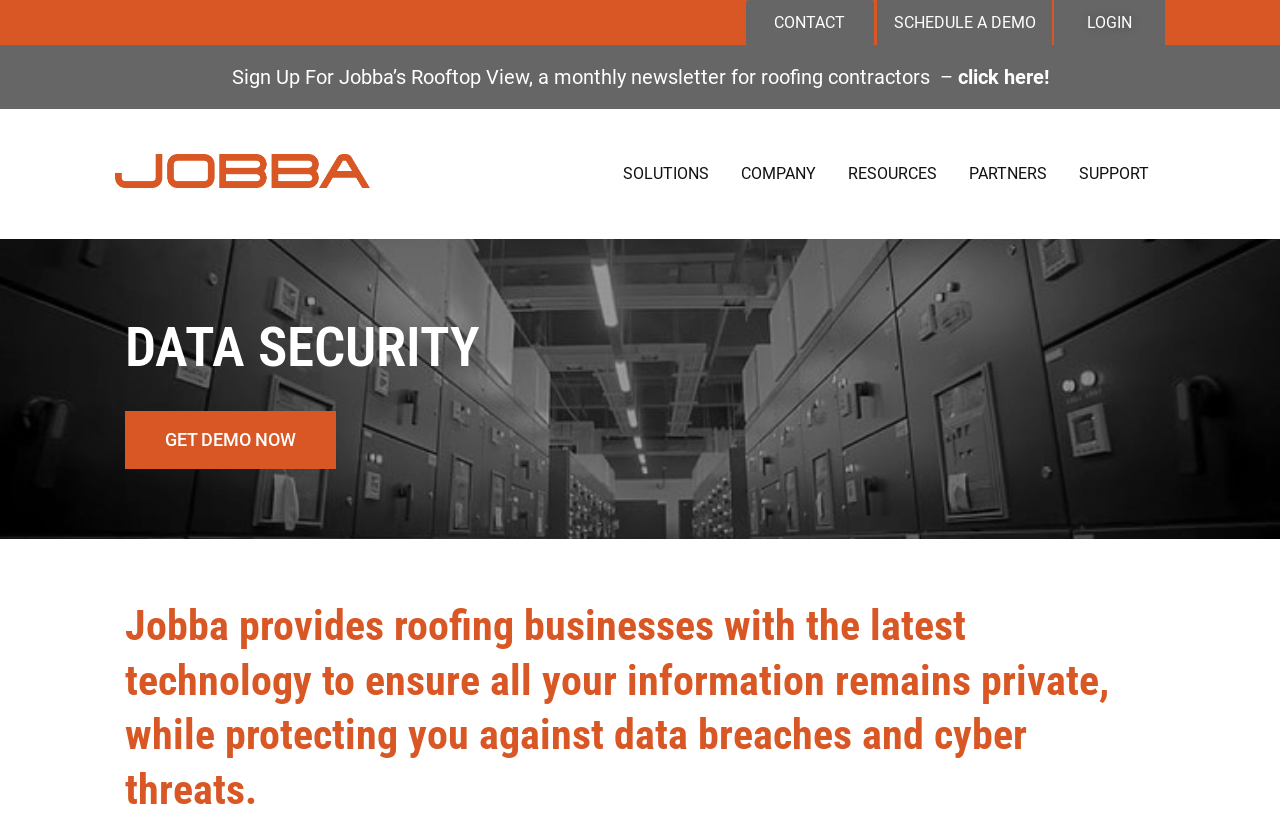What type of information does Jobba protect?
Look at the image and respond with a one-word or short phrase answer.

Private information